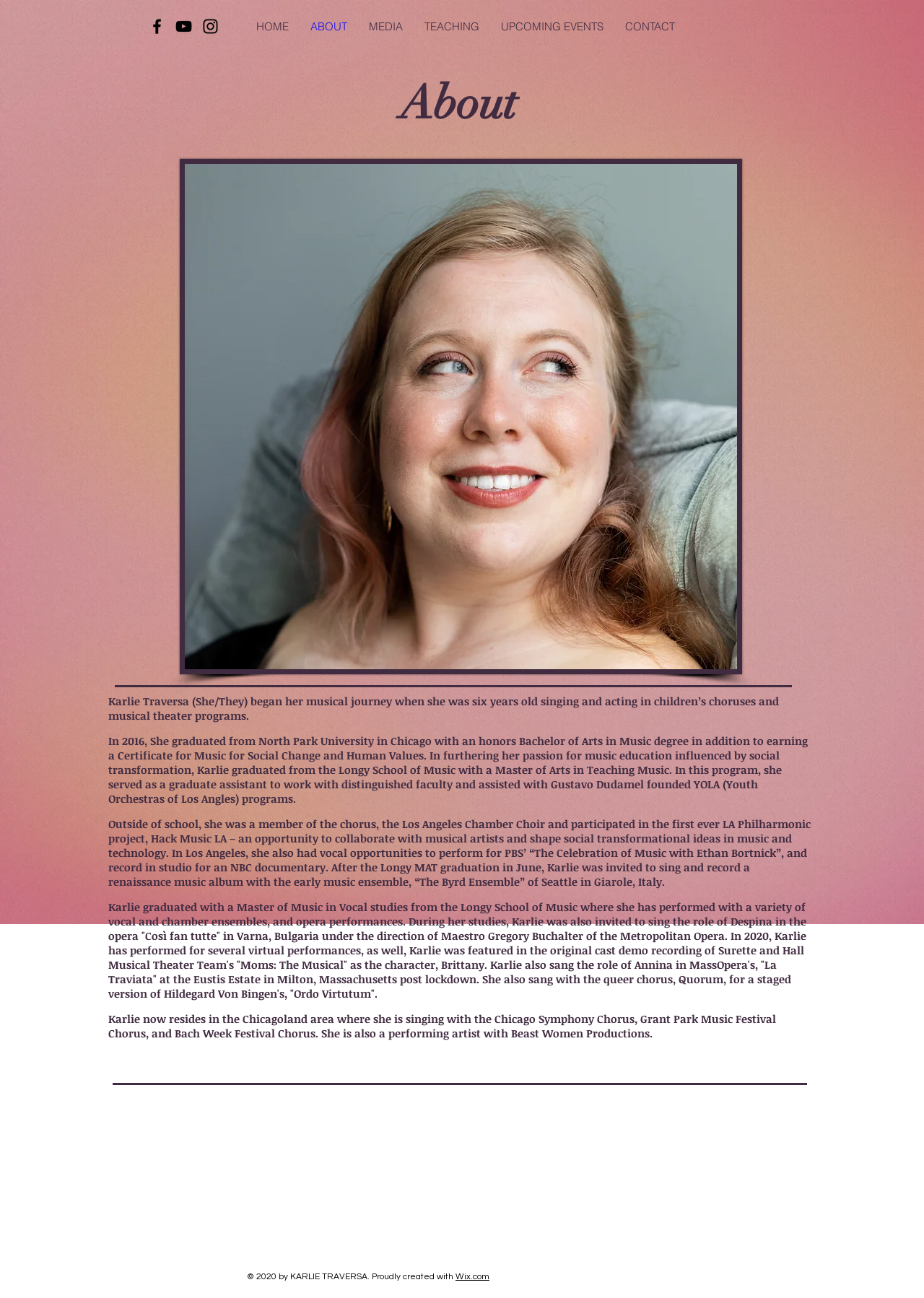Show me the bounding box coordinates of the clickable region to achieve the task as per the instruction: "Go to the HOME page".

[0.266, 0.009, 0.324, 0.031]